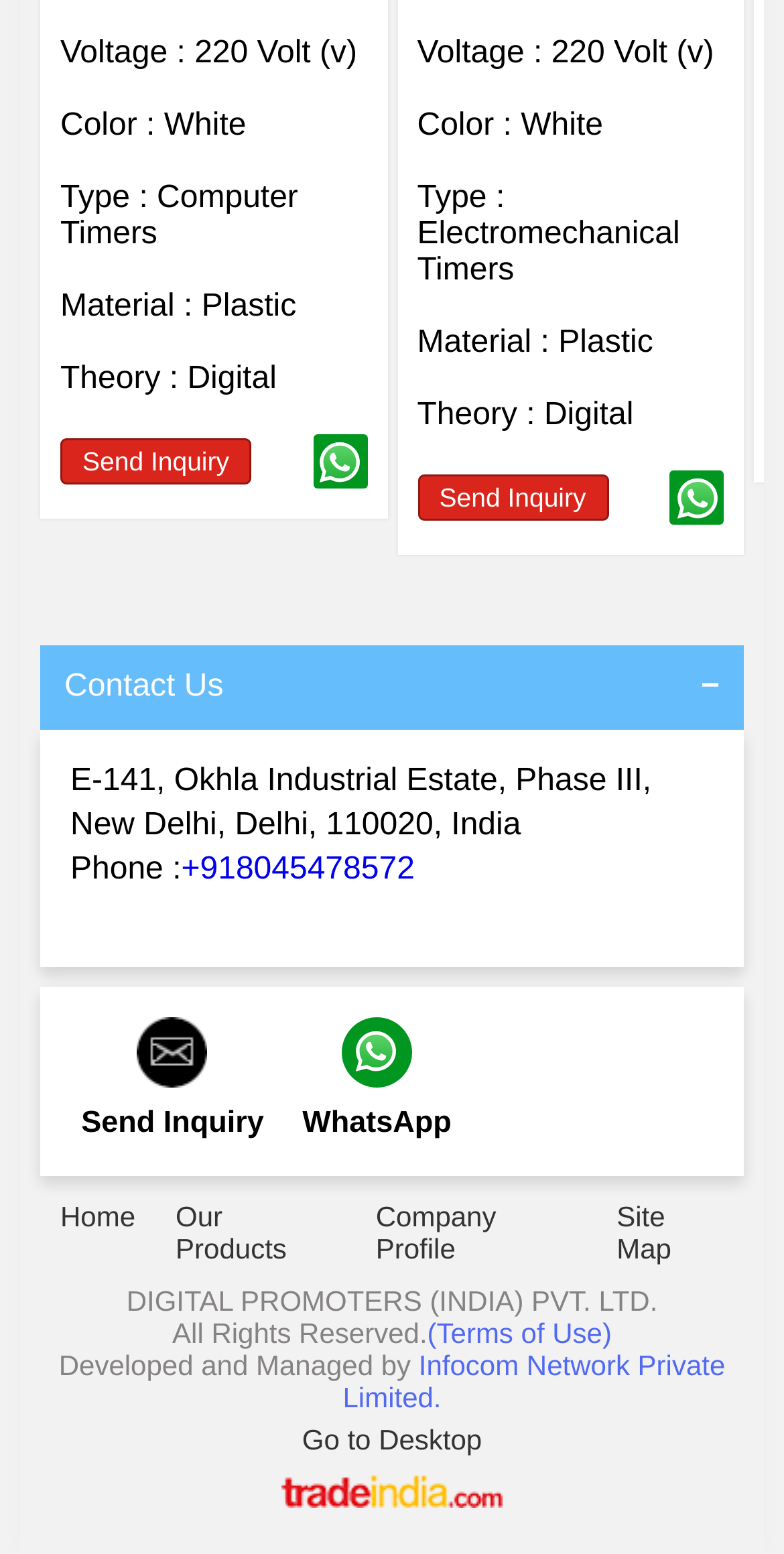Examine the screenshot and answer the question in as much detail as possible: What is the voltage of the product?

The voltage of the product can be found in the product details section, where it is specified as '220 Volt (v)'.